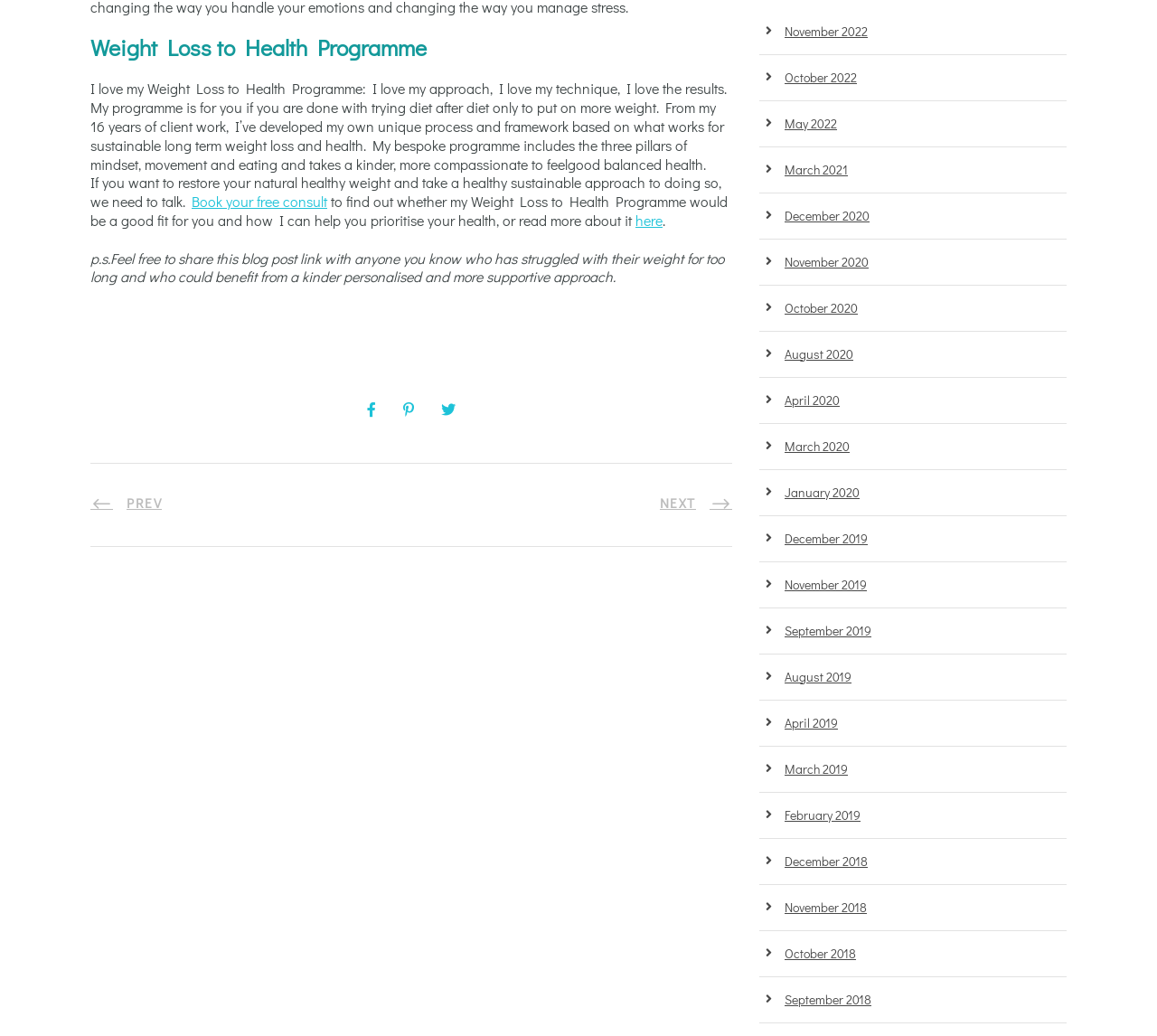Locate the bounding box coordinates of the area where you should click to accomplish the instruction: "Read more about the Weight Loss to Health Programme".

[0.549, 0.203, 0.573, 0.222]